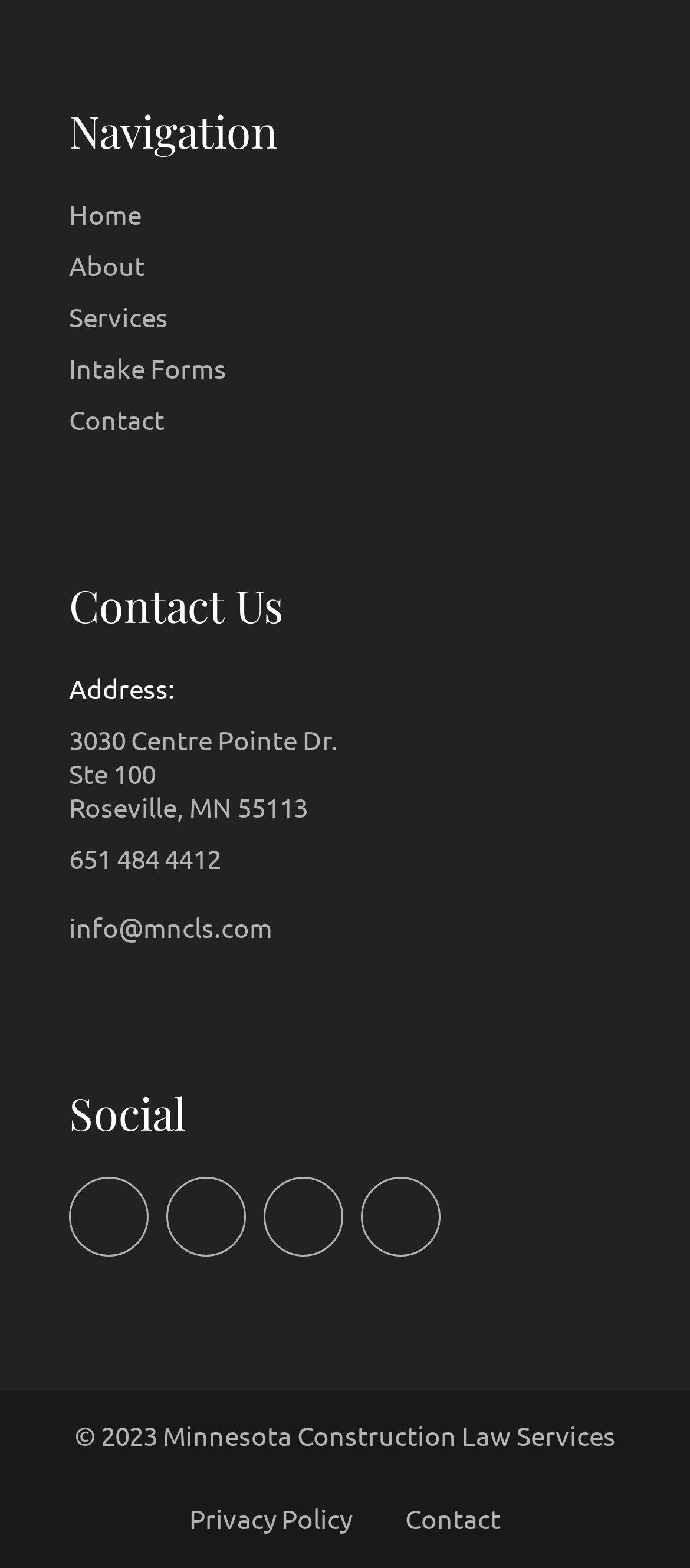What is the company's address?
Answer with a single word or phrase by referring to the visual content.

3030 Centre Pointe Dr.